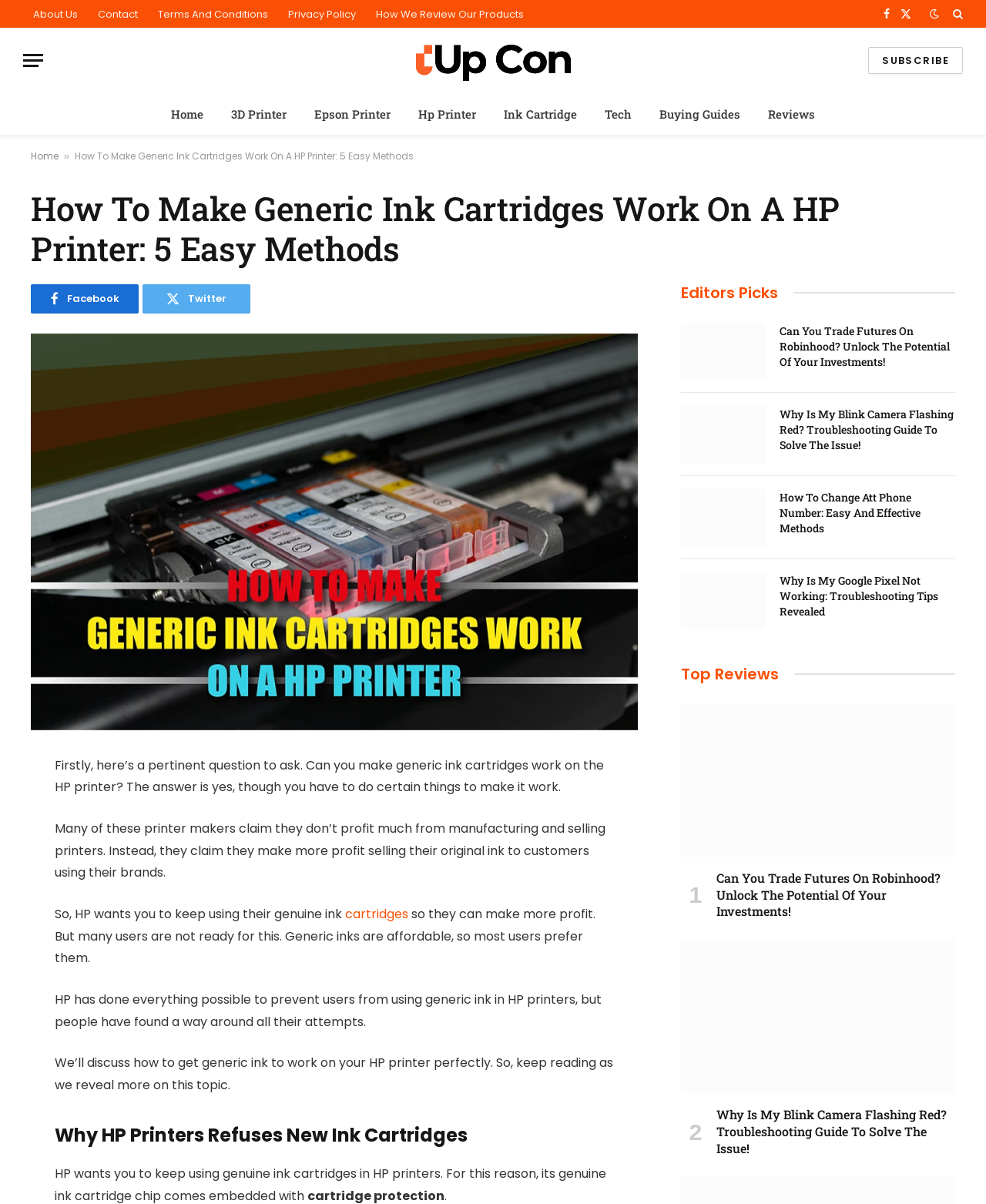Pinpoint the bounding box coordinates of the area that should be clicked to complete the following instruction: "Click on the 'About Us' link". The coordinates must be given as four float numbers between 0 and 1, i.e., [left, top, right, bottom].

[0.023, 0.0, 0.089, 0.023]